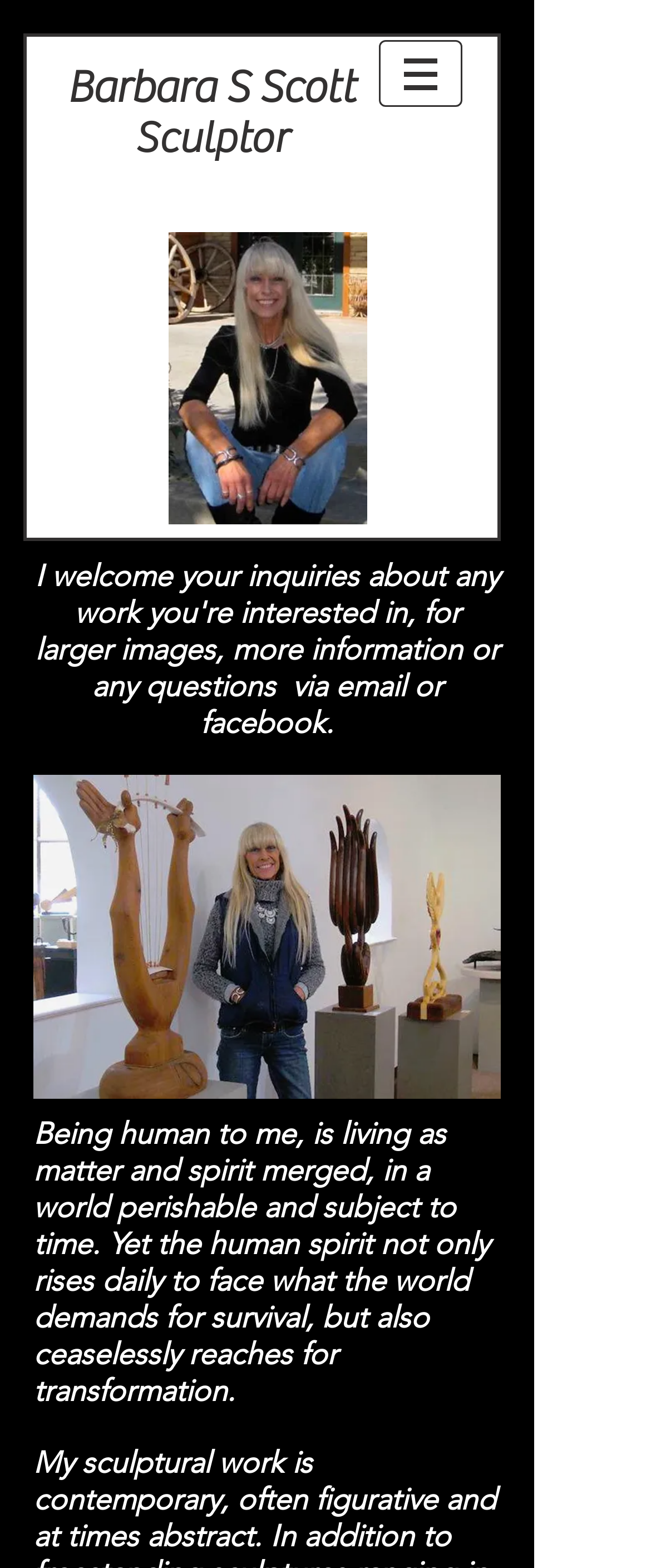How many images are on the webpage?
Based on the screenshot, provide your answer in one word or phrase.

2